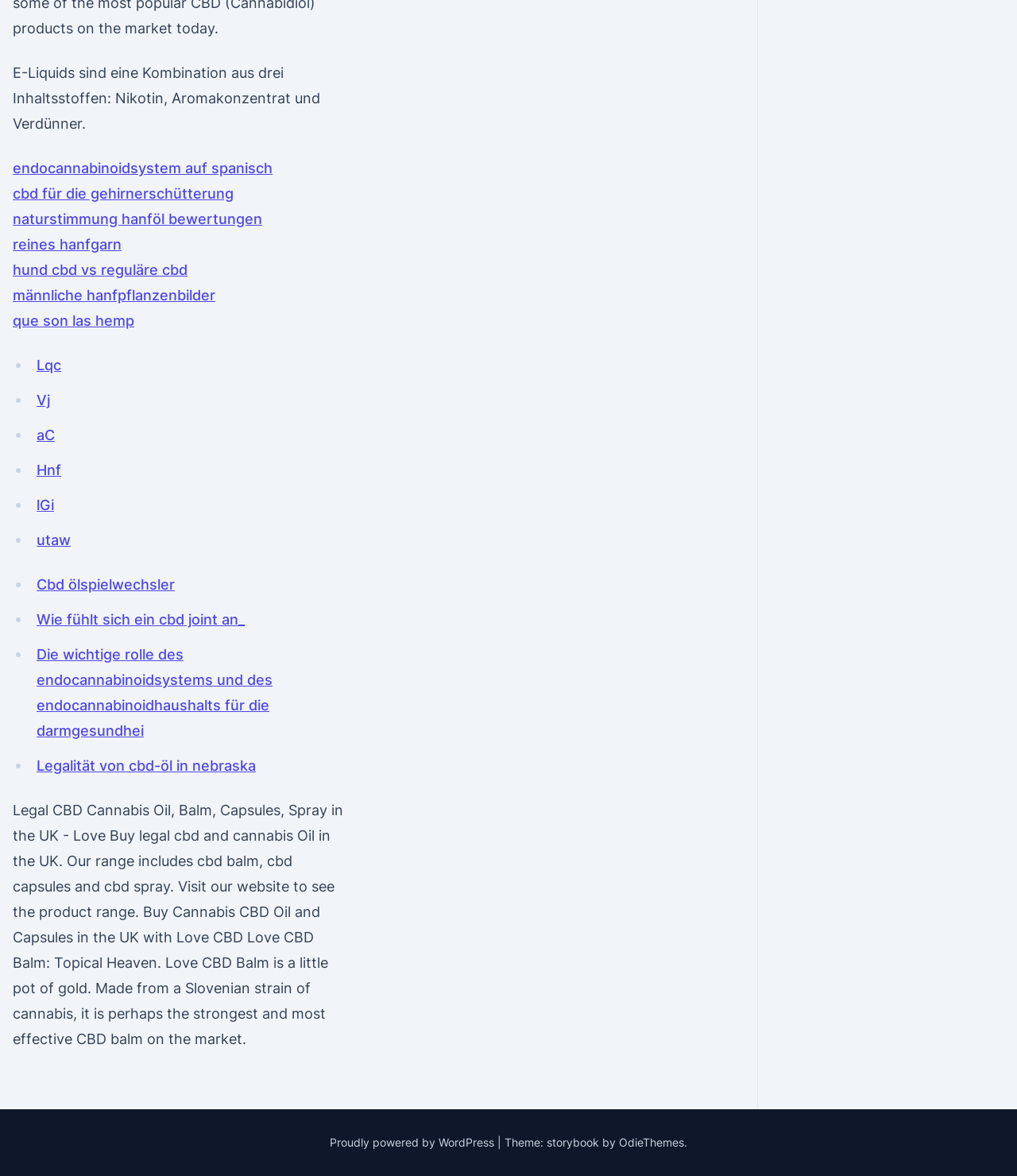Can you give a comprehensive explanation to the question given the content of the image?
What is the platform used to power the website?

The link element with ID 23 contains the text 'Proudly powered by WordPress', which indicates that the website is powered by WordPress.